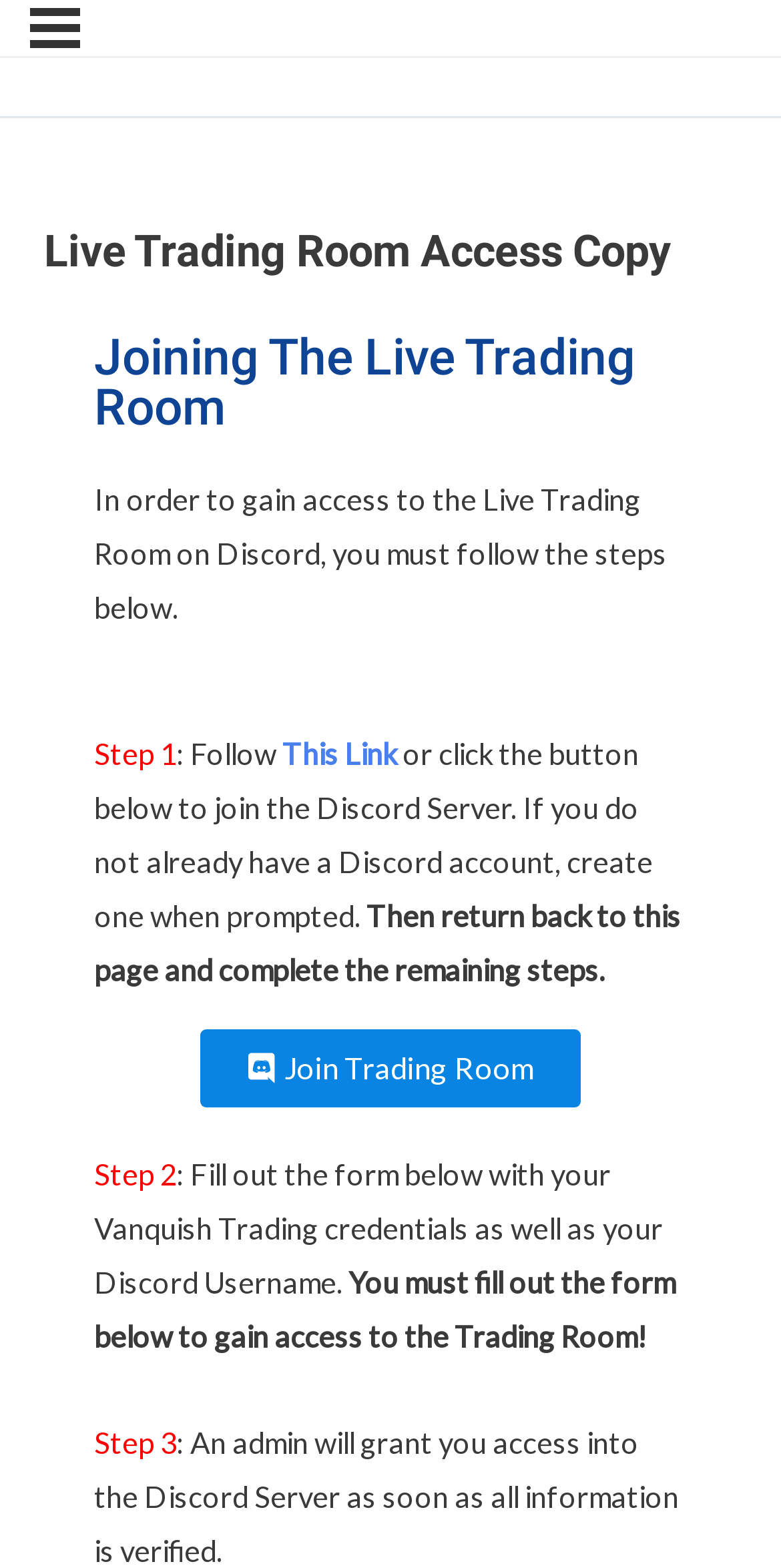Provide the bounding box coordinates, formatted as (top-left x, top-left y, bottom-right x, bottom-right y), with all values being floating point numbers between 0 and 1. Identify the bounding box of the UI element that matches the description: alt="Image 4"

None